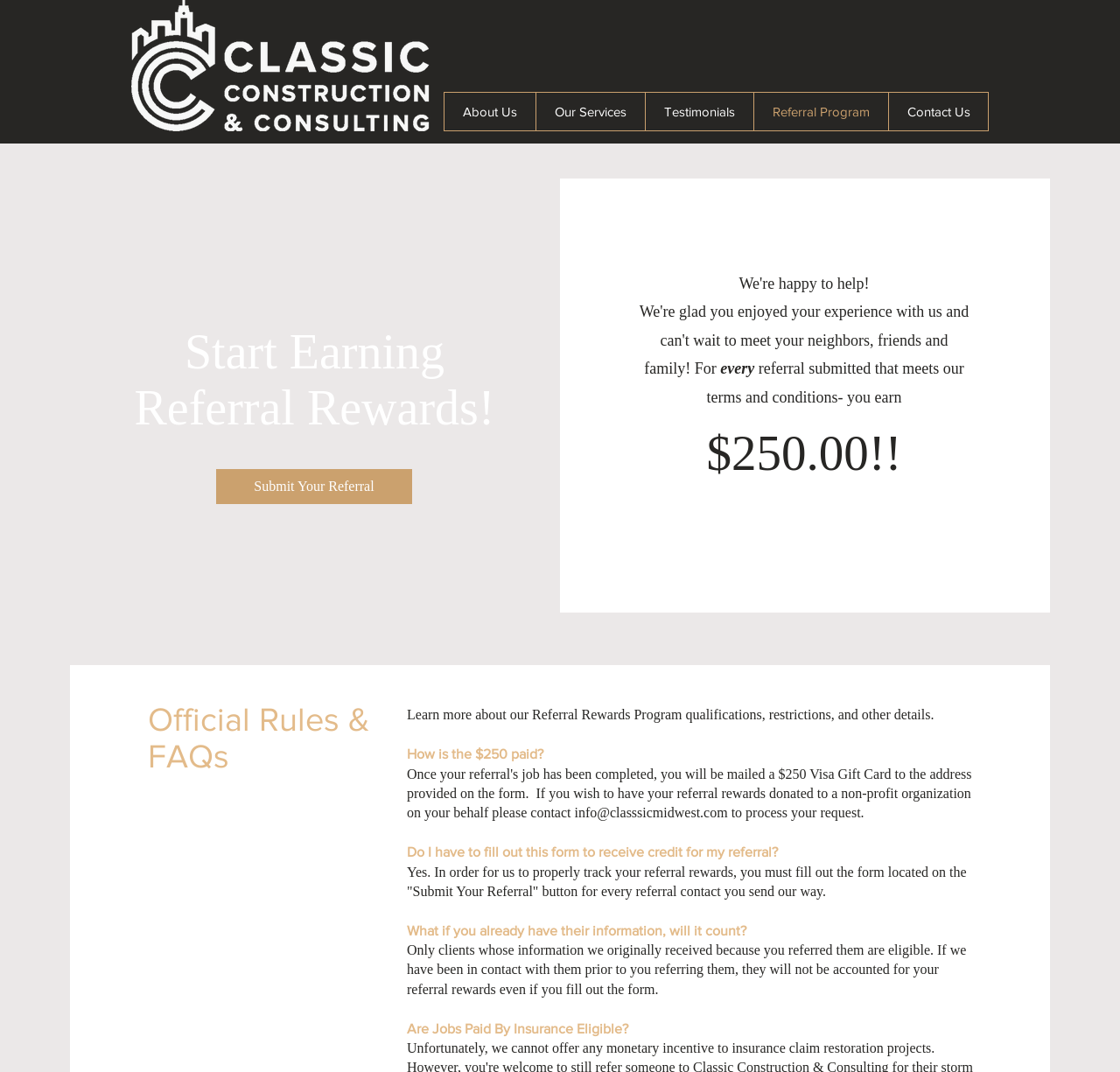Determine the main text heading of the webpage and provide its content.

Start Earning Referral Rewards!